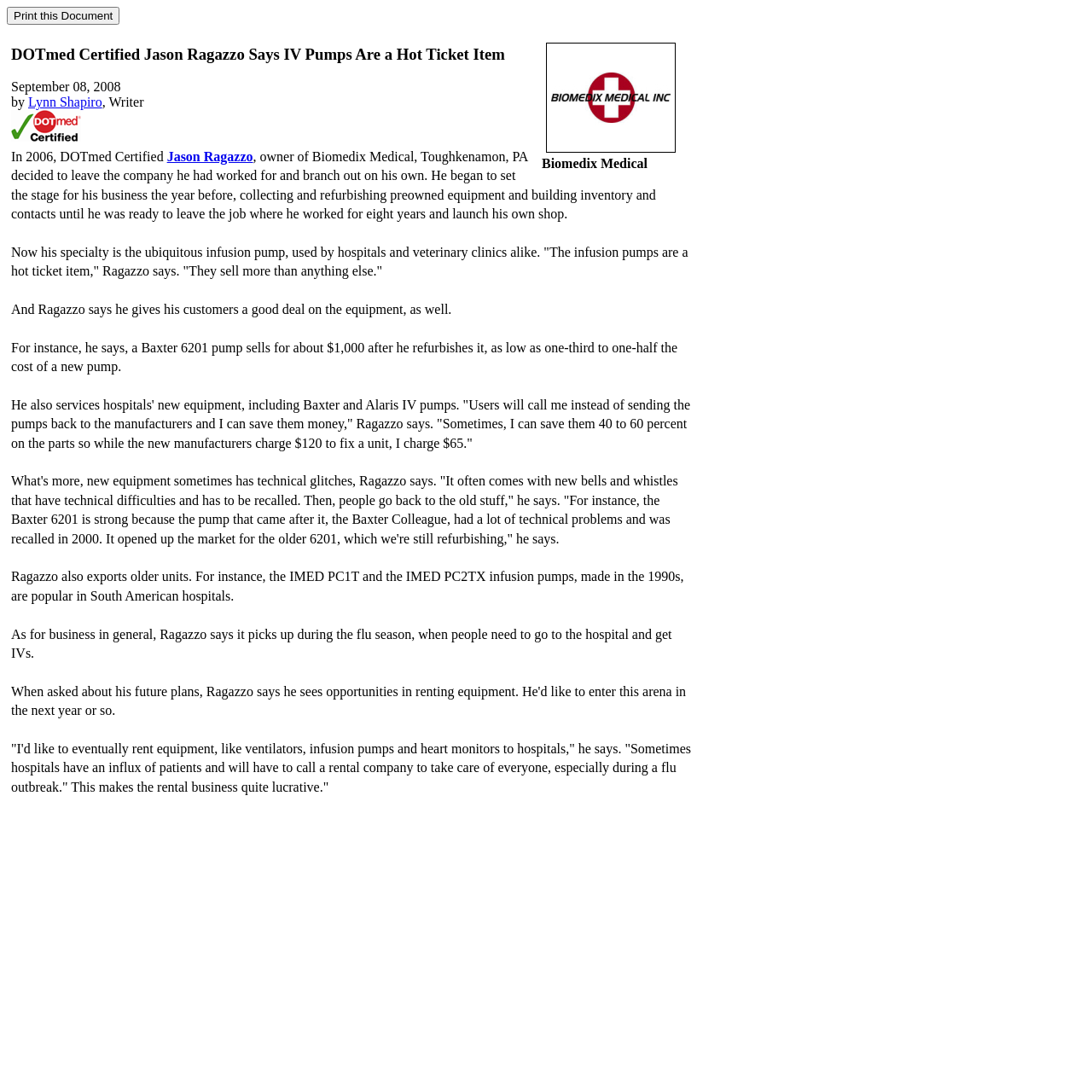Give a full account of the webpage's elements and their arrangement.

The webpage appears to be an article about Jason Ragazzo, the owner of Biomedix Medical, who shares his experience of leaving his previous job to start his own business. At the top of the page, there is a button labeled "Print this Document" on the left side, and a link with an accompanying image on the right side. Below this, the title "Biomedix Medical" is displayed.

The main article begins with a heading that reads "DOTmed Certified Jason Ragazzo Says IV Pumps Are a Hot Ticket Item". Below this, the date "September 08, 2008" and the author's name "Lynn Shapiro" are mentioned. There is also a small image on the left side.

The article itself is divided into several paragraphs, each describing Ragazzo's business and experiences. The text is dense and informative, with quotes from Ragazzo scattered throughout. The paragraphs are arranged in a vertical column, with no clear separation between them.

Throughout the article, there are no clear headings or subheadings, but the text is broken up by quotes and descriptive phrases. The tone of the article is informative and conversational, with Ragazzo sharing his insights and experiences in the medical equipment industry.

At the bottom of the page, there is no clear conclusion or summary, but the article simply ends with Ragazzo's quote about his future business plans. Overall, the webpage appears to be a straightforward article about Jason Ragazzo and his business, with a focus on his experiences and insights in the medical equipment industry.